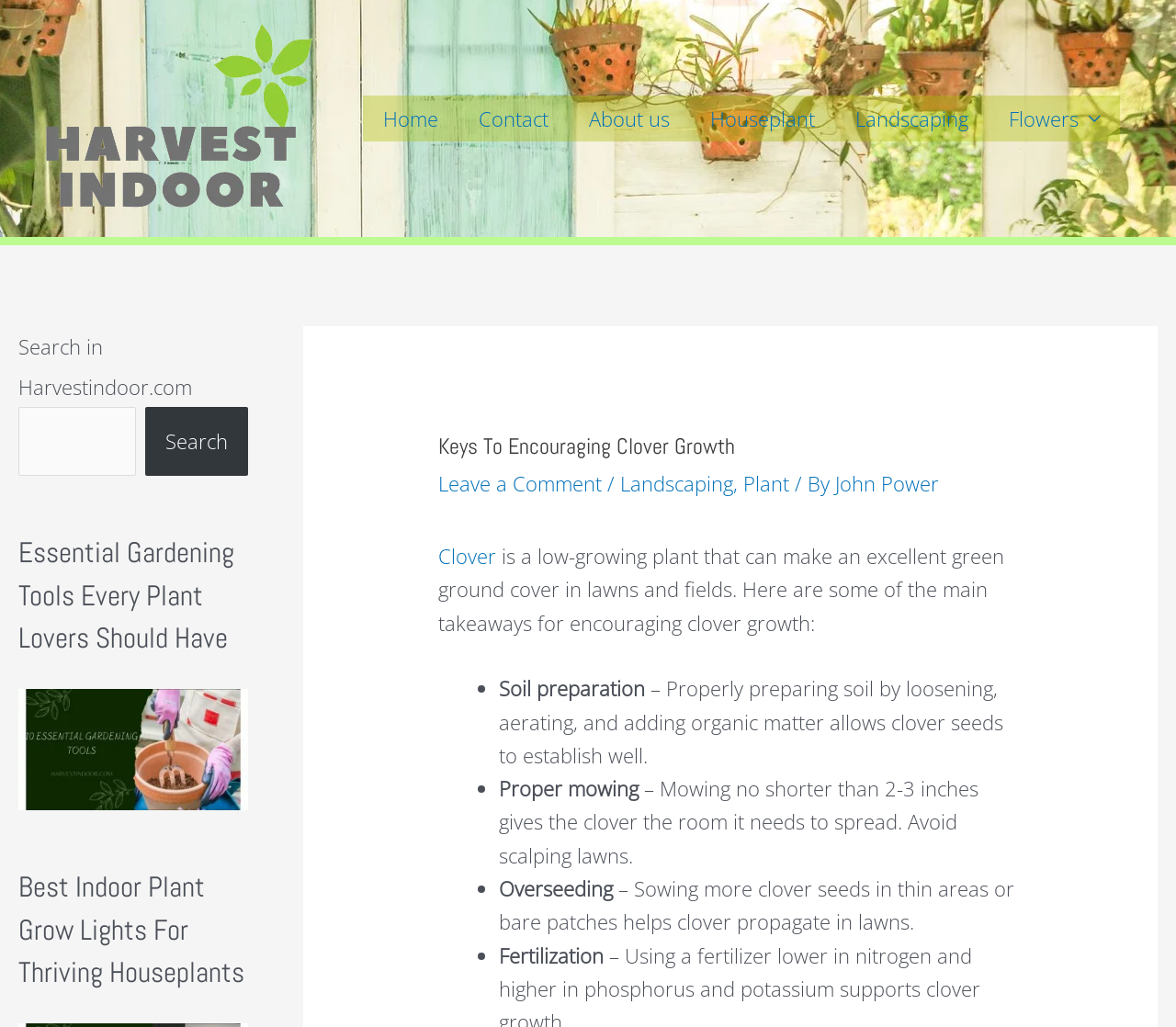What is the purpose of overseeding in clover growth?
Examine the image and give a concise answer in one word or a short phrase.

To propagate in lawns